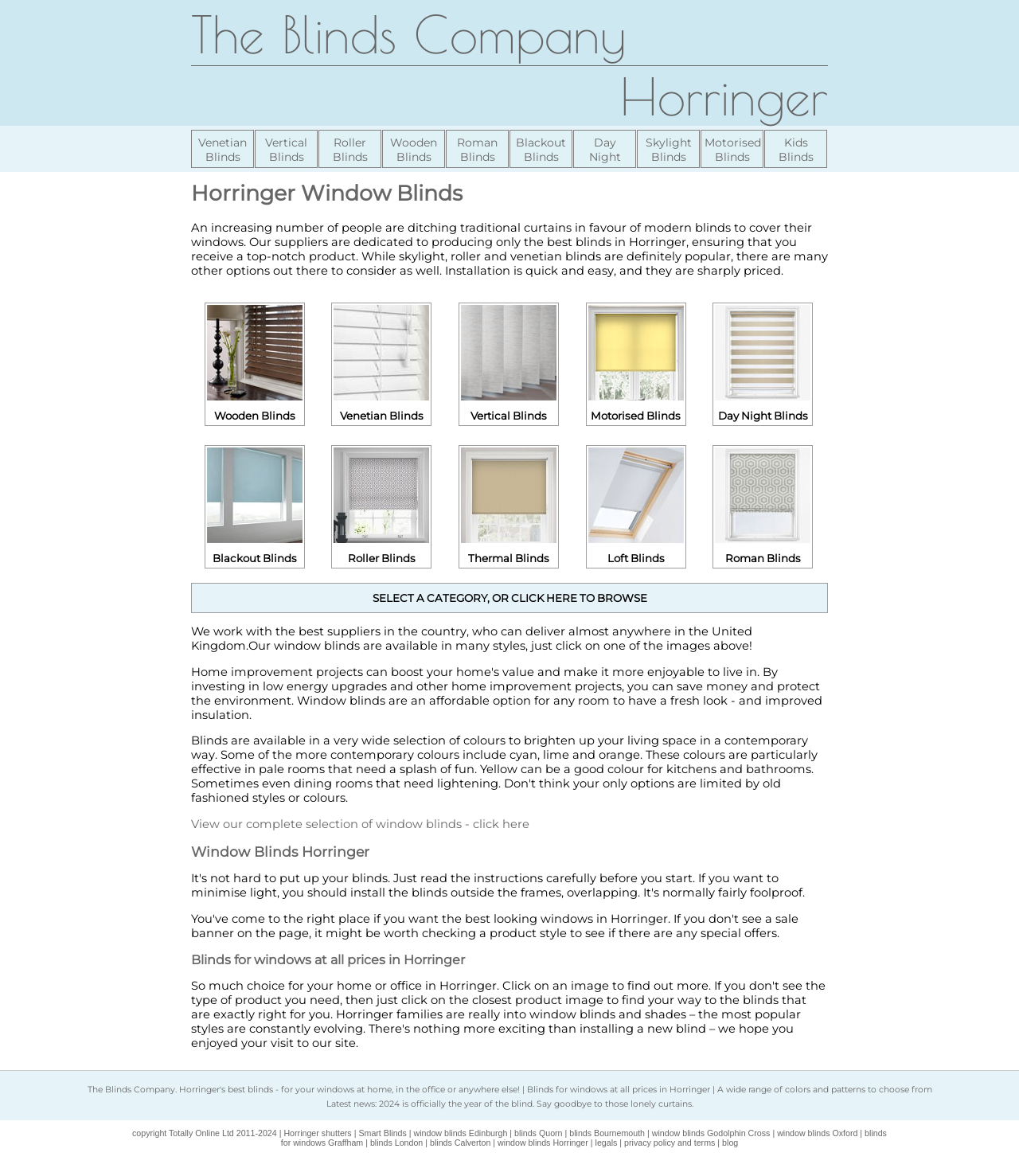Using the element description blinds for windows Graffham, predict the bounding box coordinates for the UI element. Provide the coordinates in (top-left x, top-left y, bottom-right x, bottom-right y) format with values ranging from 0 to 1.

[0.276, 0.959, 0.87, 0.975]